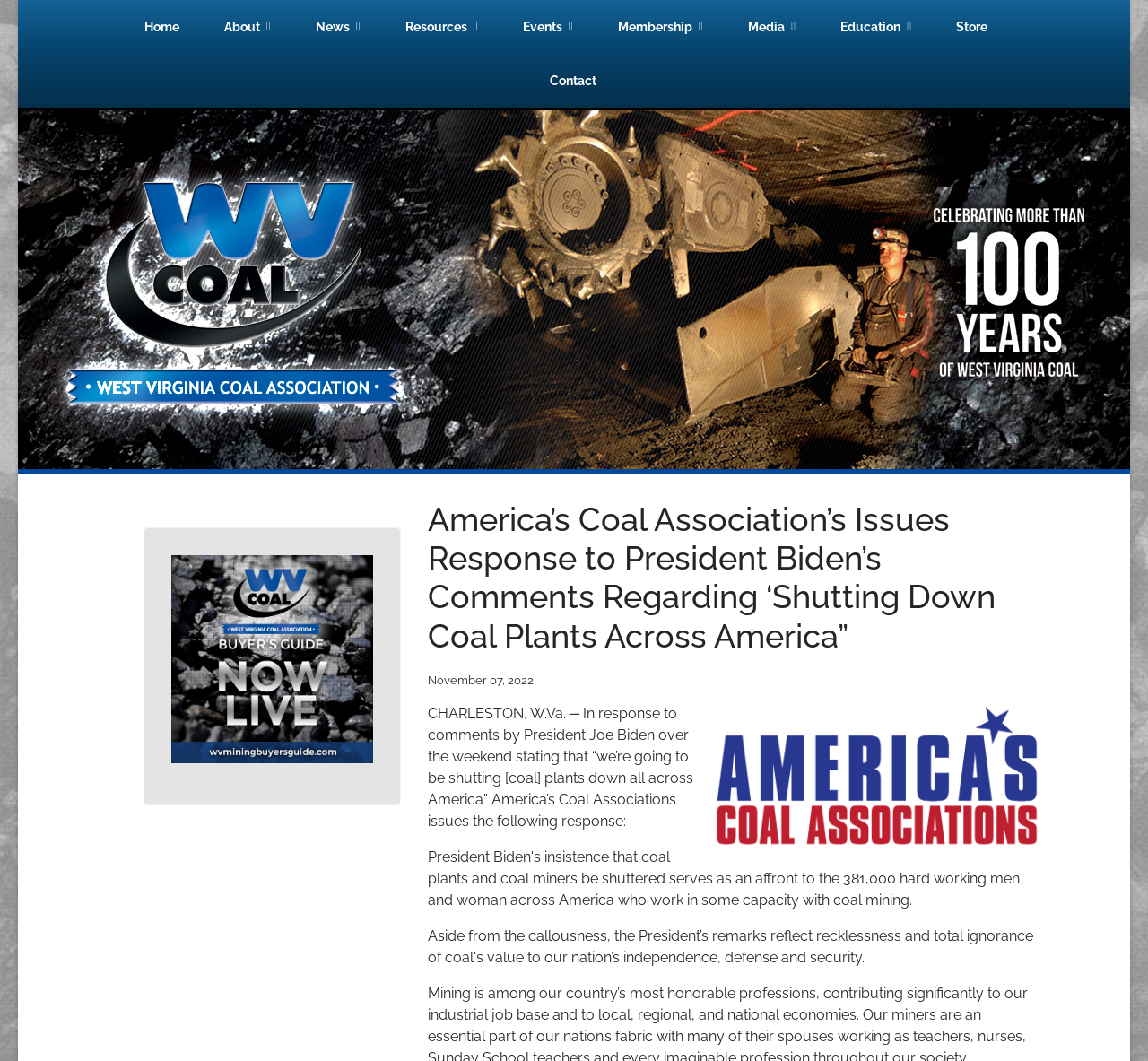Please indicate the bounding box coordinates for the clickable area to complete the following task: "contact us". The coordinates should be specified as four float numbers between 0 and 1, i.e., [left, top, right, bottom].

[0.467, 0.051, 0.519, 0.101]